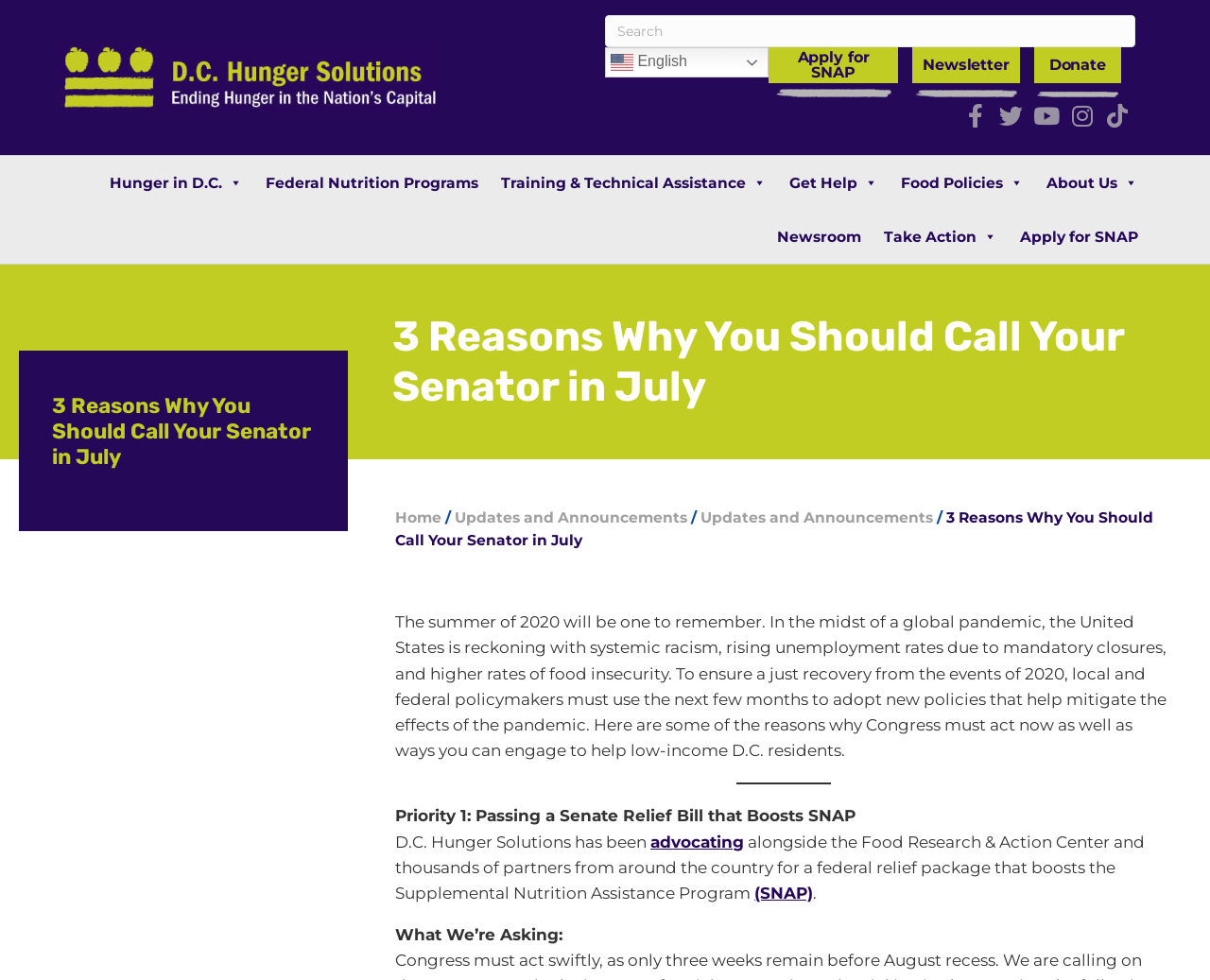What is the name of the program that DC Hunger Solutions is advocating for?
Could you answer the question in a detailed manner, providing as much information as possible?

The question asks for the name of the program that DC Hunger Solutions is advocating for. By looking at the link element with the text '(SNAP)', we can understand that SNAP is the program being referred to.